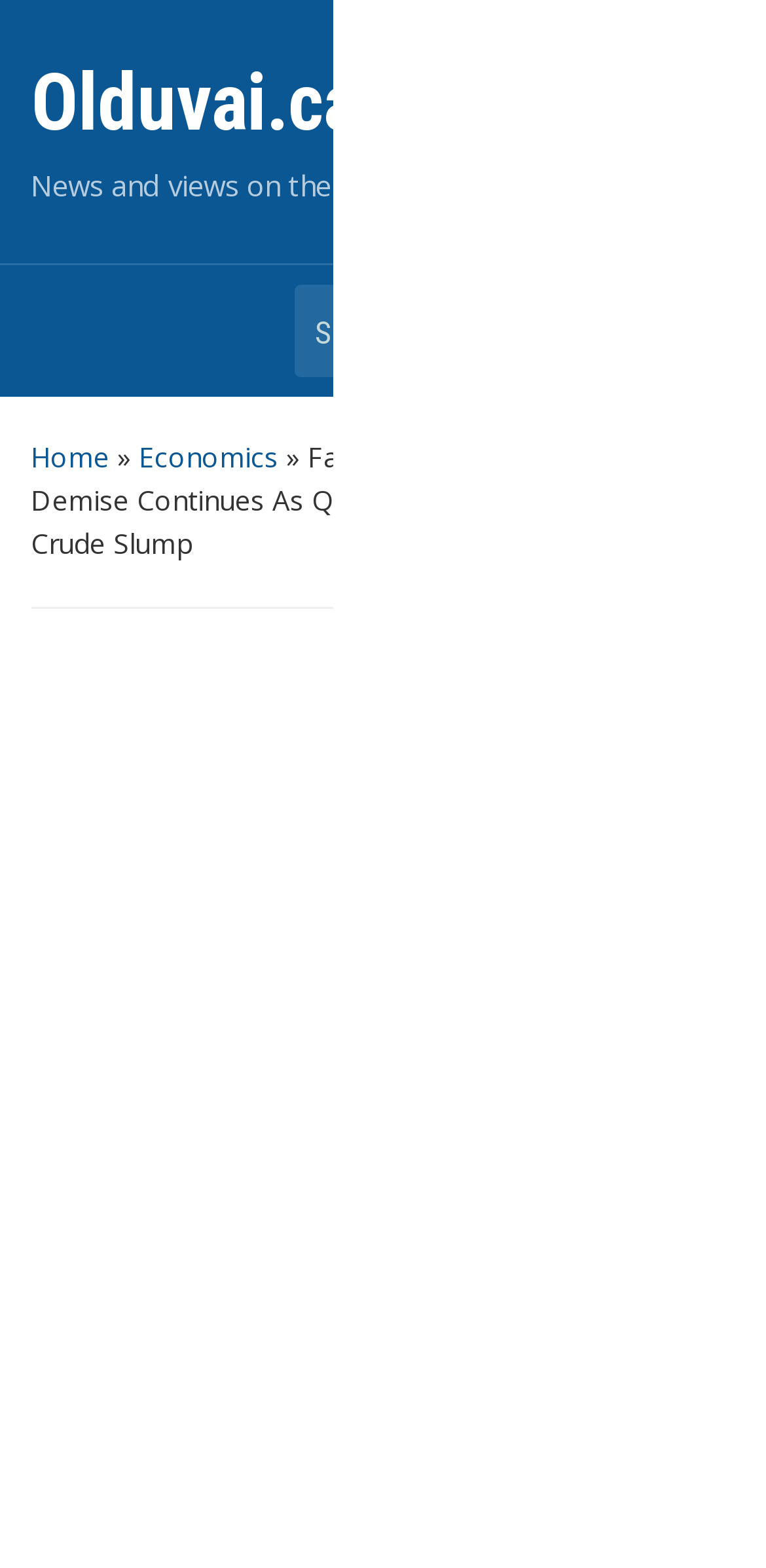Please locate the bounding box coordinates of the element that should be clicked to achieve the given instruction: "Search for news".

[0.386, 0.187, 0.847, 0.236]